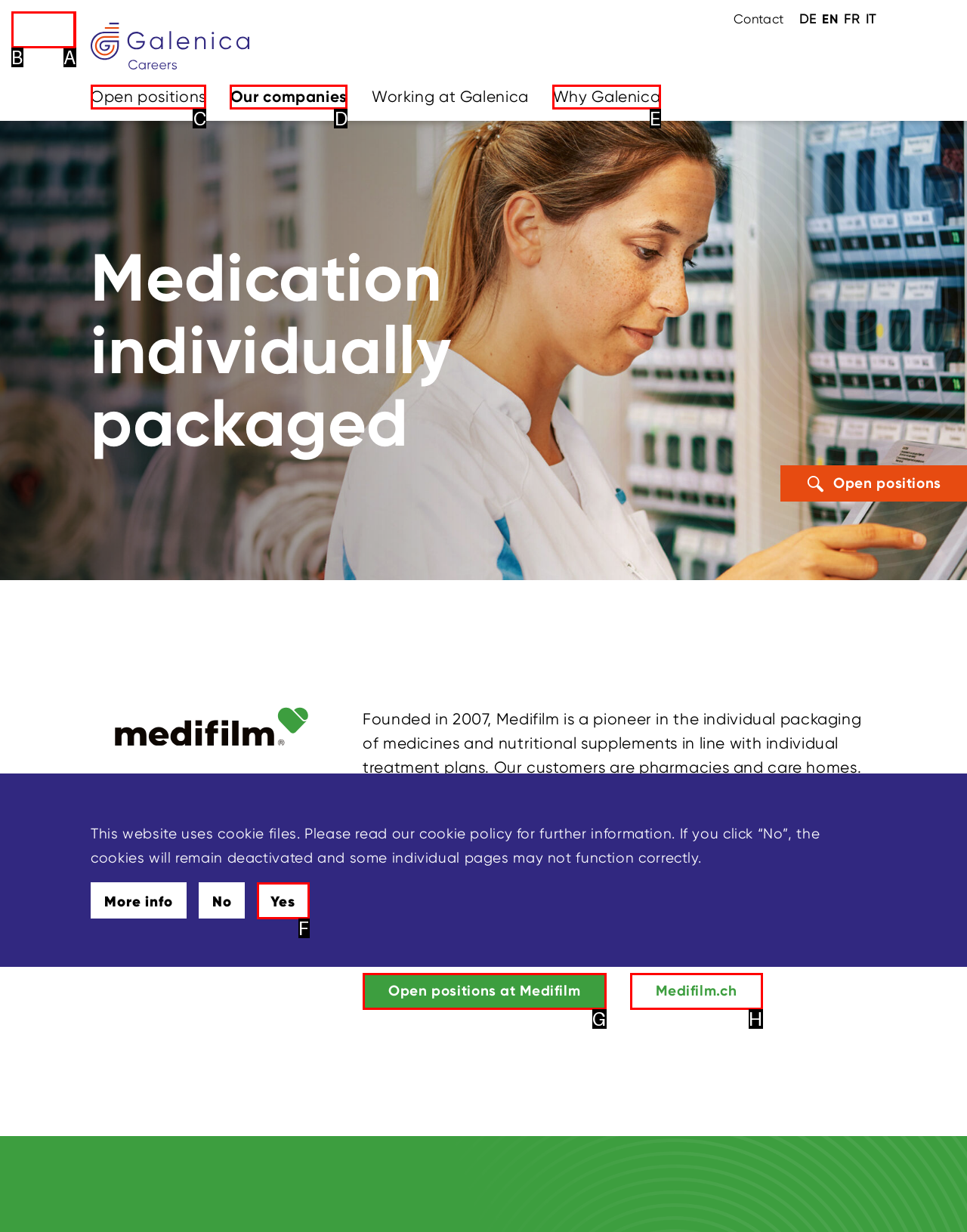Determine which HTML element corresponds to the description: Open positions at Medifilm. Provide the letter of the correct option.

G